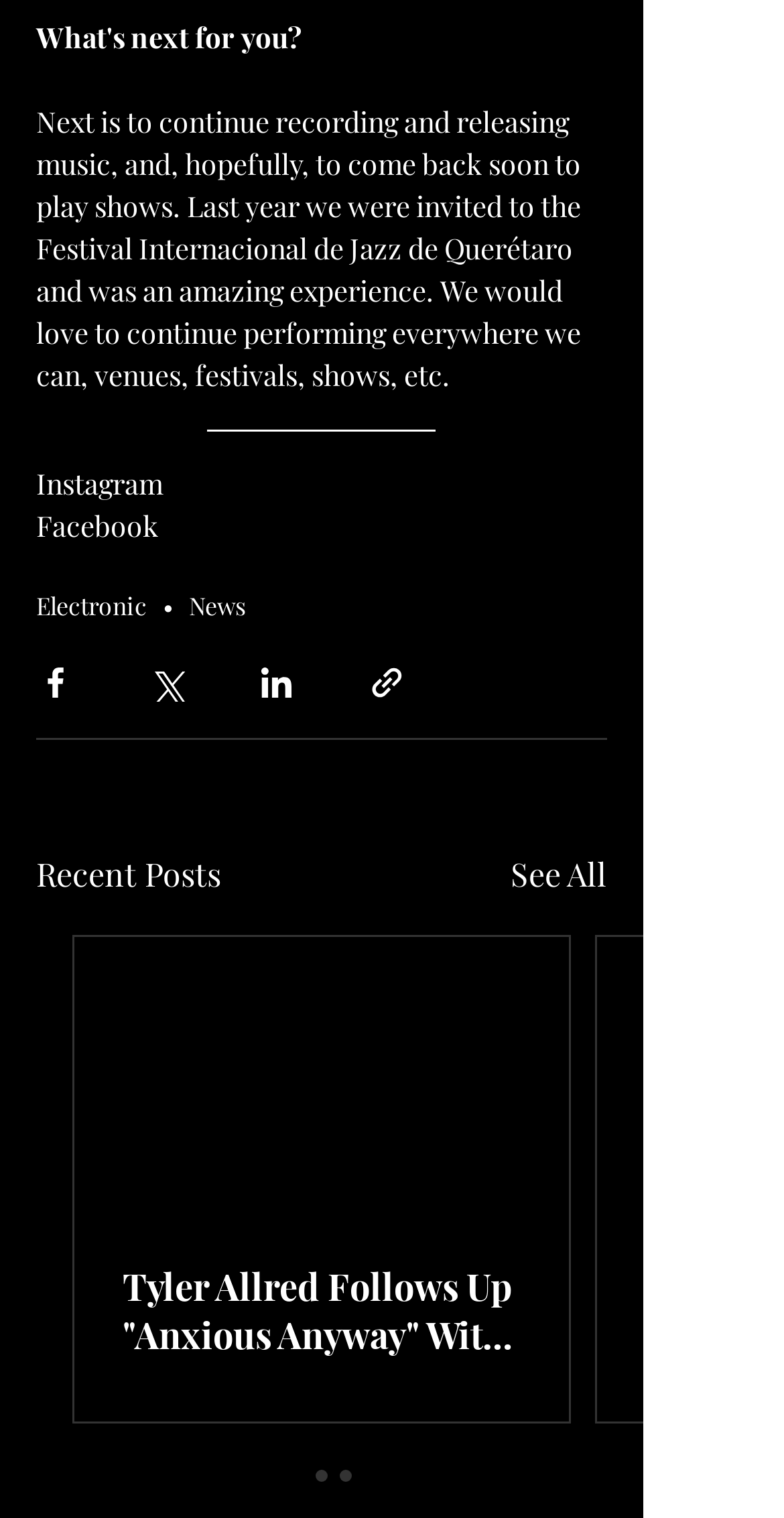Give a one-word or short phrase answer to the question: 
What is the action that can be taken on the 'Recent Posts' section?

See All